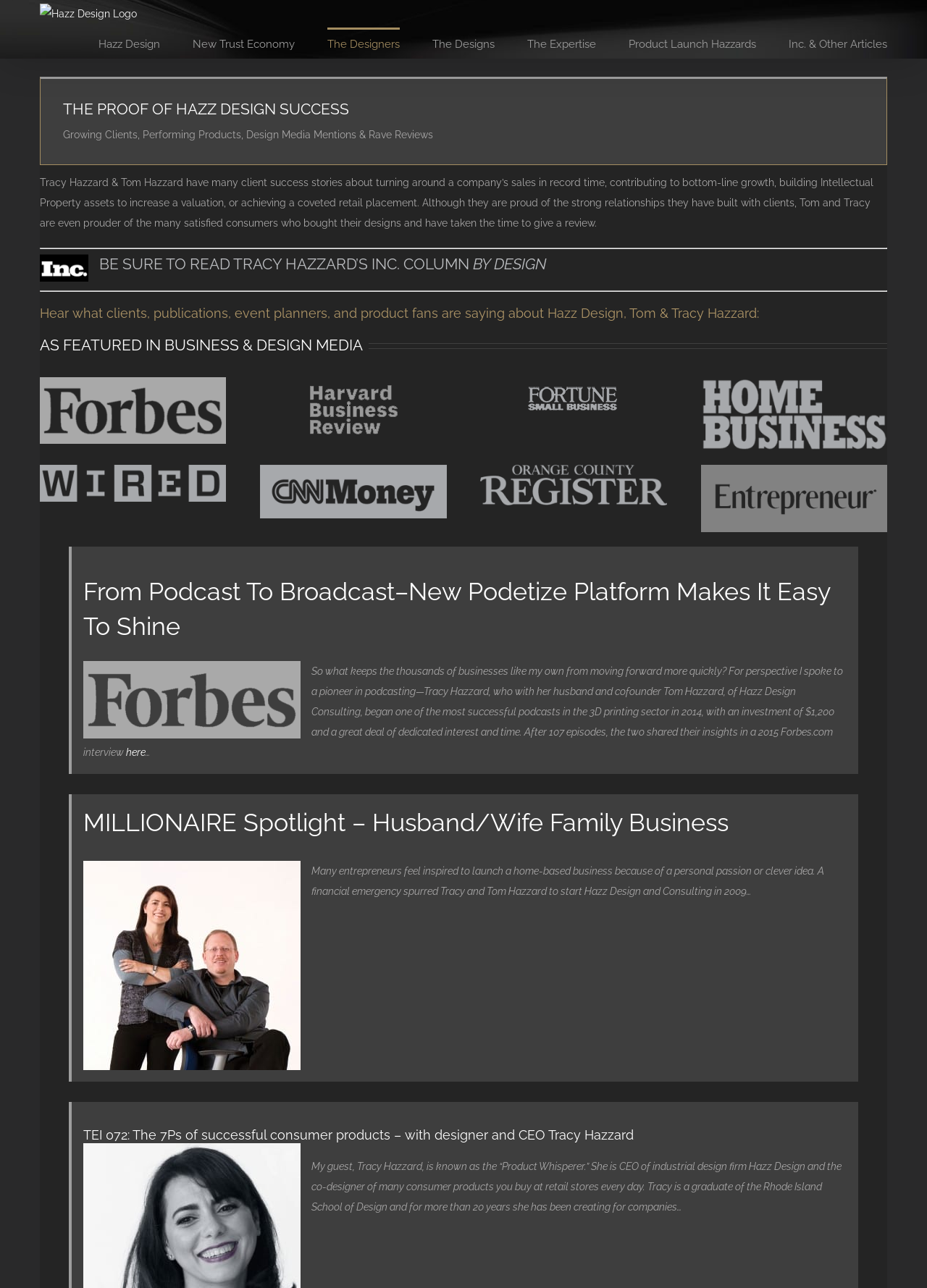Describe in detail what you see on the webpage.

This webpage is about Hazz Design Media and its mentions, featuring what clients, publications, event planners, and product fans are saying about Tom and Tracy Hazzard and their design firm. 

At the top left, there is a logo of Hazz Design, and next to it, a main menu navigation bar with several links, including "Hazz Design", "New Trust Economy", "The Designers", "The Designs", "The Expertise", "Product Launch Hazzards", and "Inc. & Other Articles". 

Below the navigation bar, there is a heading that reads "THE PROOF OF HAZZ DESIGN SUCCESS". Underneath, there is a paragraph of text describing the success stories of Tracy Hazzard and Tom Hazzard, including turning around a company's sales, contributing to bottom-line growth, building Intellectual Property assets, and achieving retail placement.

Following this, there is a horizontal separator, and then a section dedicated to Tracy Hazzard's Inc. column, featuring an image and a link to "BY DESIGN". 

Next, there is another horizontal separator, and then a section titled "Hear what clients, publications, event planners, and product fans are saying about Hazz Design, Tom & Tracy Hazzard:". This section features several images of publications, including Forbes, Harvard Business Review, Fortune Small Business, Home Business, Wired Magazine, CNN Money, and OC Register, showcasing the media mentions of Hazz Design.

Below this, there are two blockquotes, each containing a testimonial or article about Hazz Design. The first one is from Forbes, featuring an interview with Tracy Hazzard about podcasting, and the second one is from a publication called MILLIONAIRE, spotlighting Tracy and Tom Hazzard's husband-and-wife family business. 

Finally, at the bottom right, there is a link to "Go to Top".